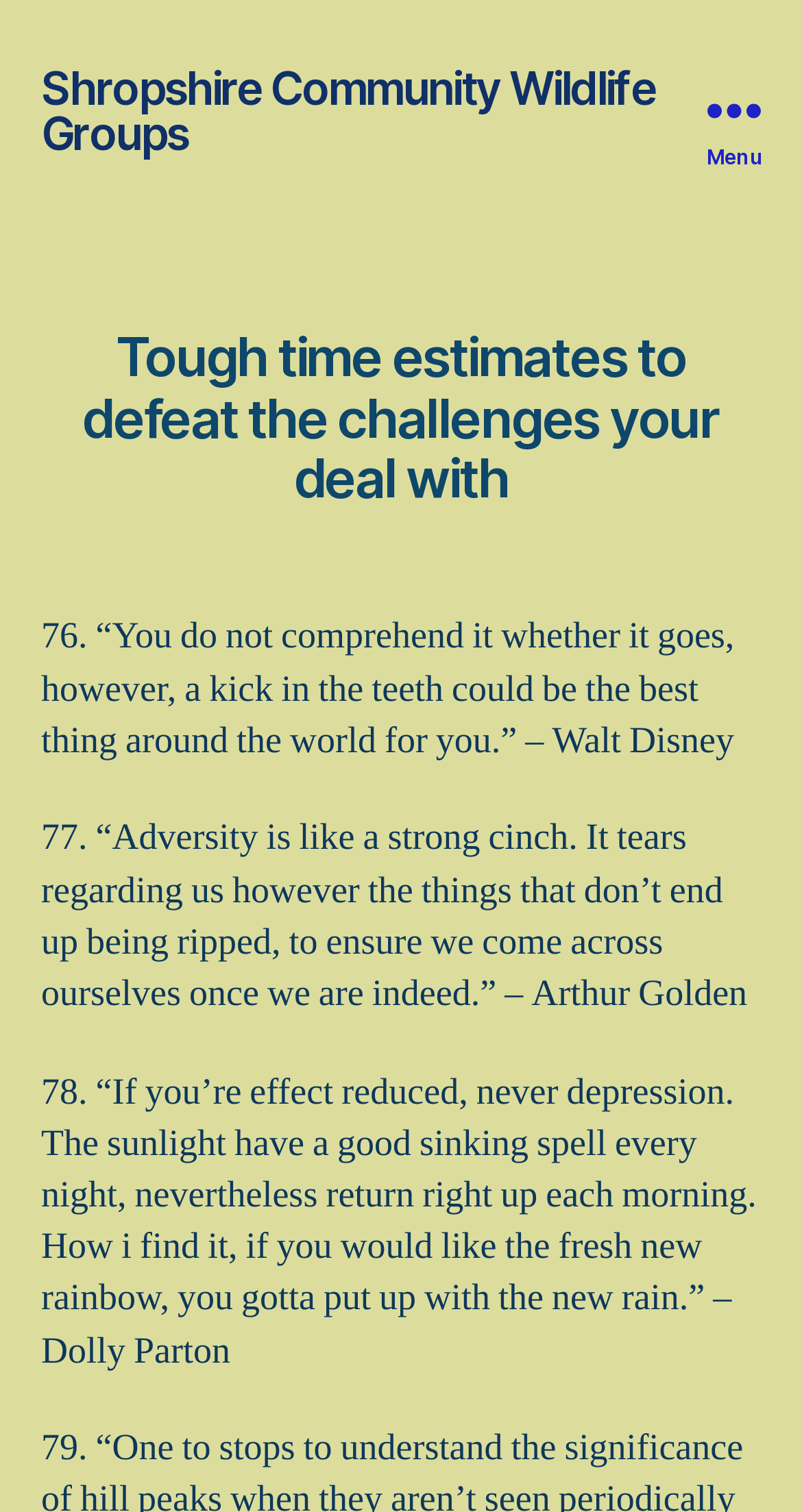Determine the bounding box for the described HTML element: "Menu". Ensure the coordinates are four float numbers between 0 and 1 in the format [left, top, right, bottom].

[0.831, 0.0, 1.0, 0.145]